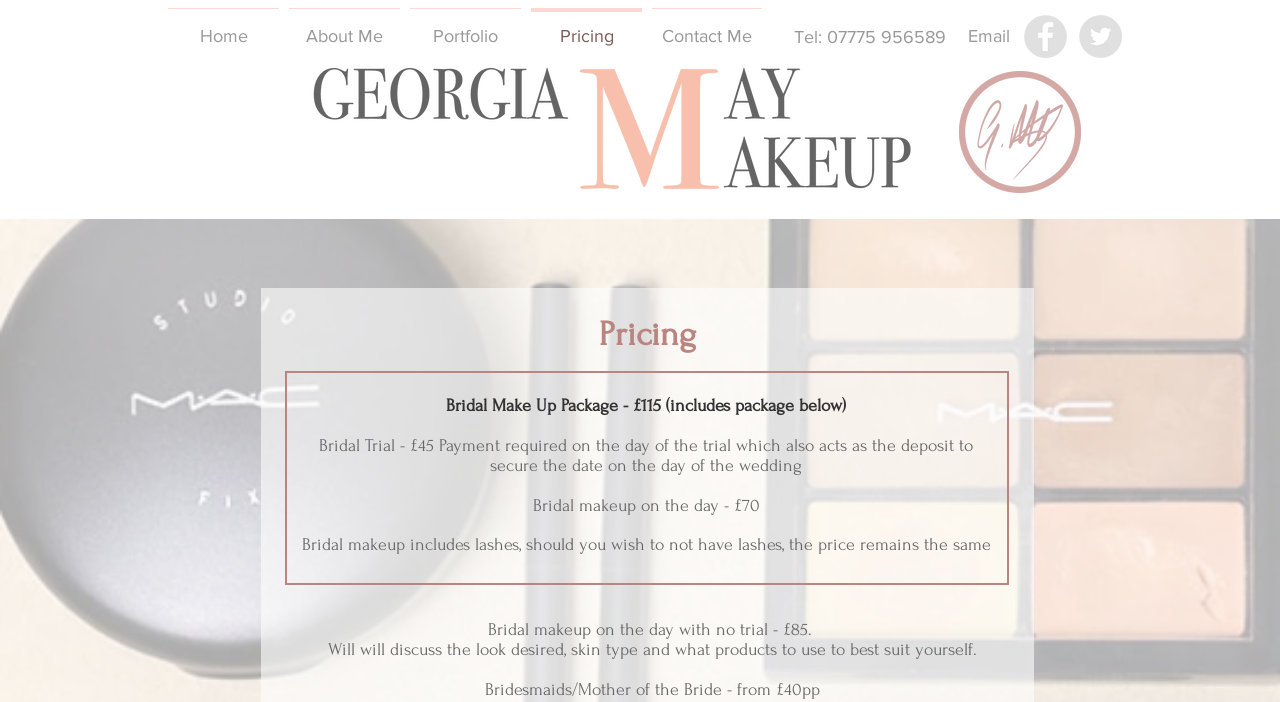Determine the bounding box for the UI element as described: "Portfolio". The coordinates should be represented as four float numbers between 0 and 1, formatted as [left, top, right, bottom].

[0.316, 0.011, 0.411, 0.067]